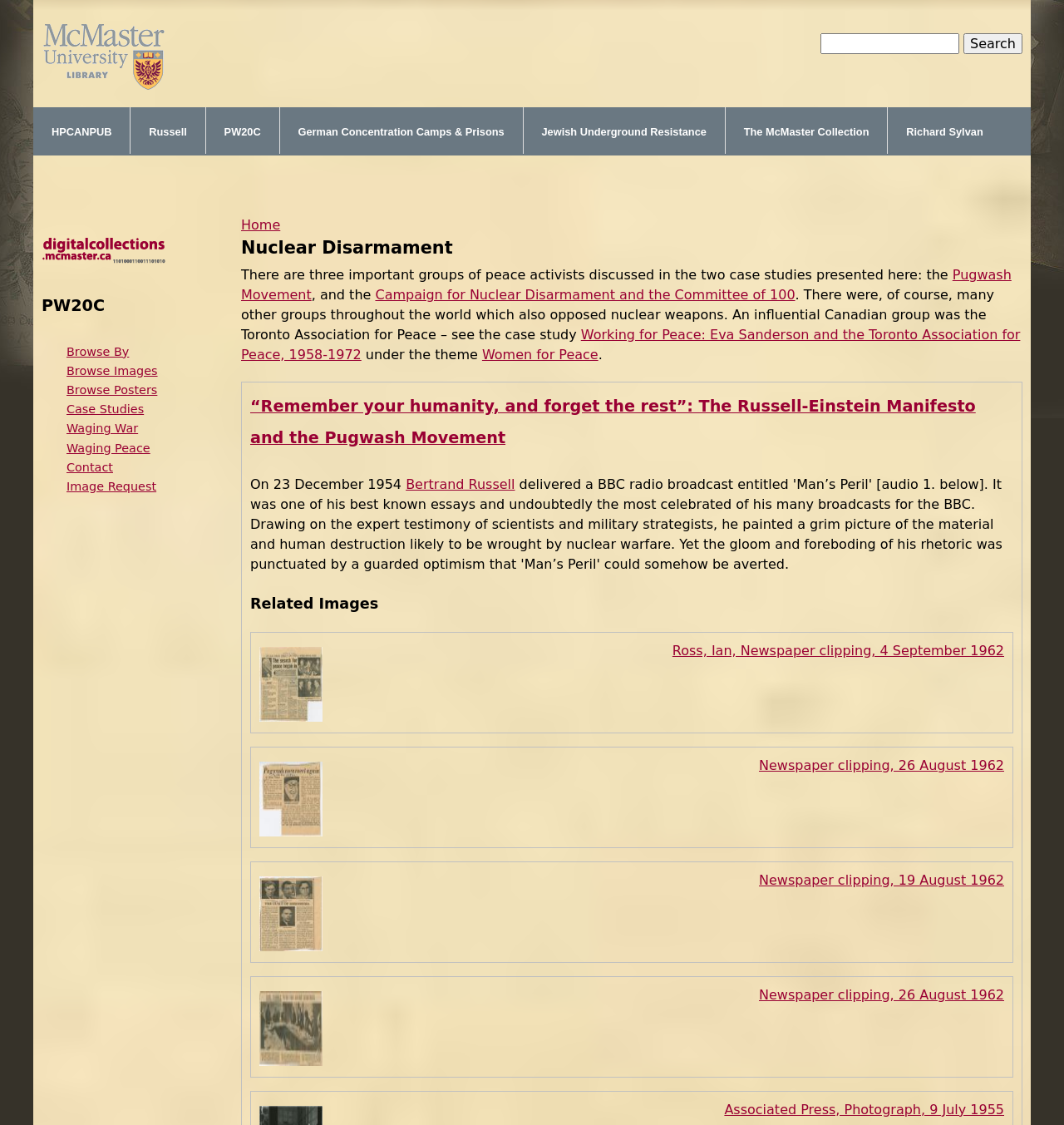Determine the bounding box coordinates of the region that needs to be clicked to achieve the task: "Go to the McMaster Library homepage".

[0.031, 0.073, 0.156, 0.087]